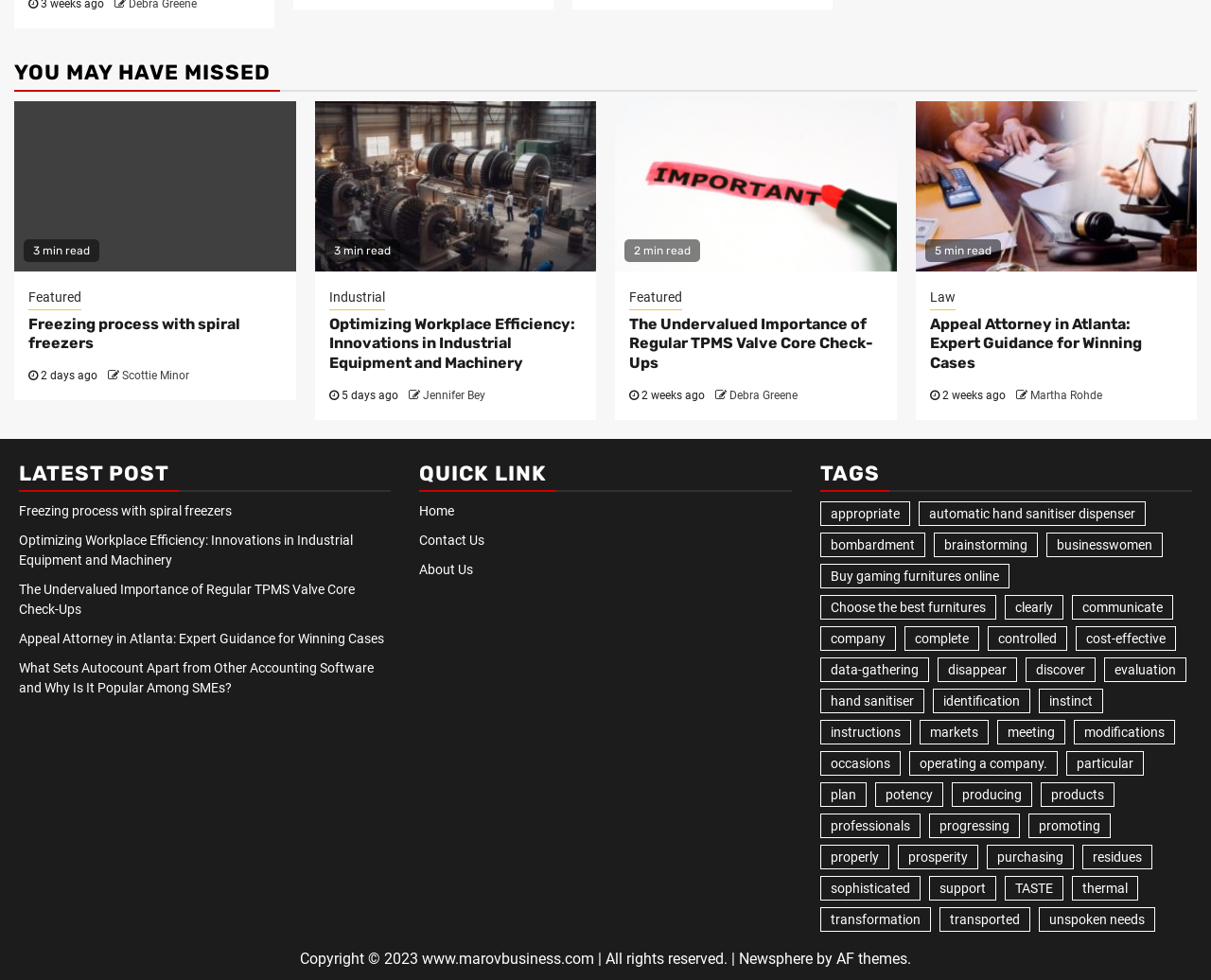Find and provide the bounding box coordinates for the UI element described with: "operating a company.".

[0.751, 0.767, 0.873, 0.792]